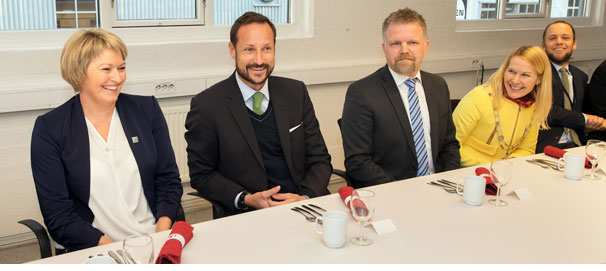Elaborate on the contents of the image in great detail.

In this image, a group of five individuals is seated around a table set for a formal meeting or lunch. The atmosphere appears friendly and professional. From left to right, the first person has short blonde hair and is dressed in a dark jacket over a light top. Next to her is a man in a smart black suit with a green and white tie, exuding a sense of authority. The third individual, a man in a dark suit, looks engaged in conversation. To his right, a woman in a bright yellow blouse with a scarf around her neck smiles warmly. On the far right, a man sits with a friendly demeanor. The table is neatly arranged with white cups and red napkins, suggesting a well-organized gathering focused on dialogue and collaboration, possibly related to environmental initiatives, as implied by the surrounding content.